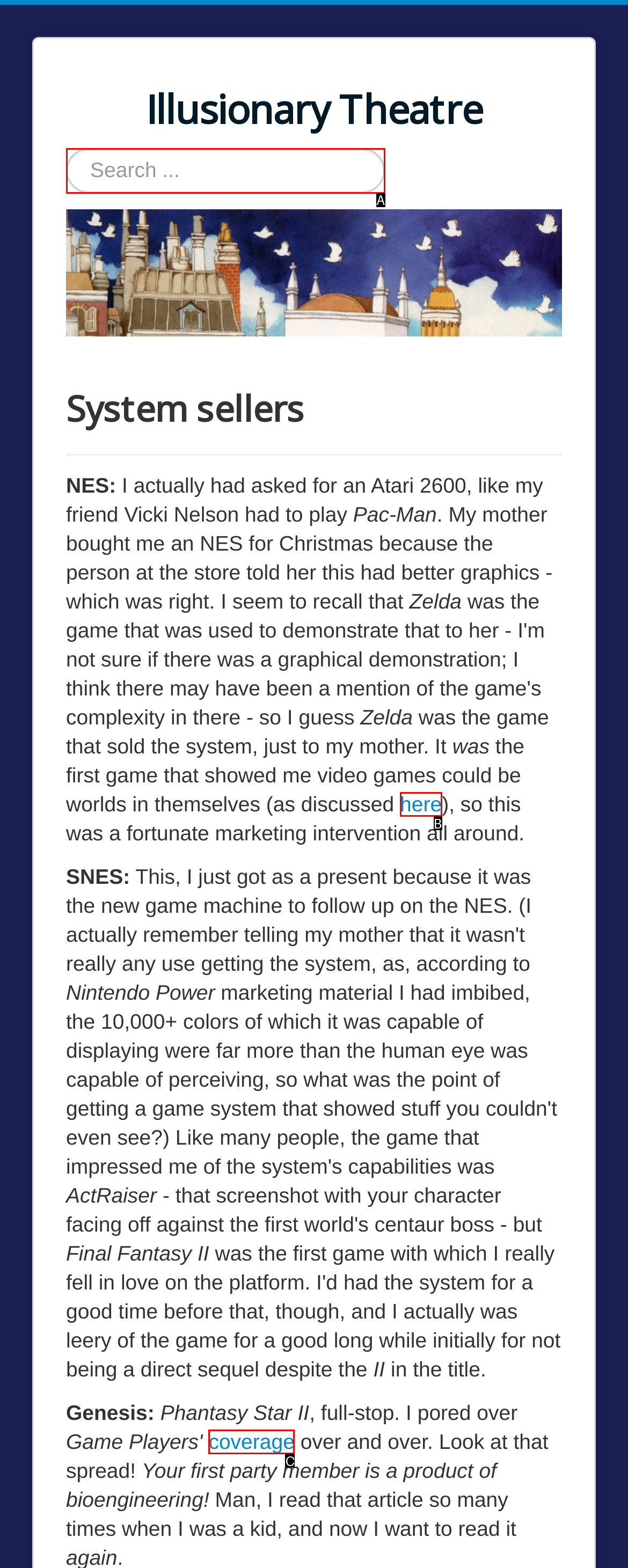Given the description: coverage, choose the HTML element that matches it. Indicate your answer with the letter of the option.

C